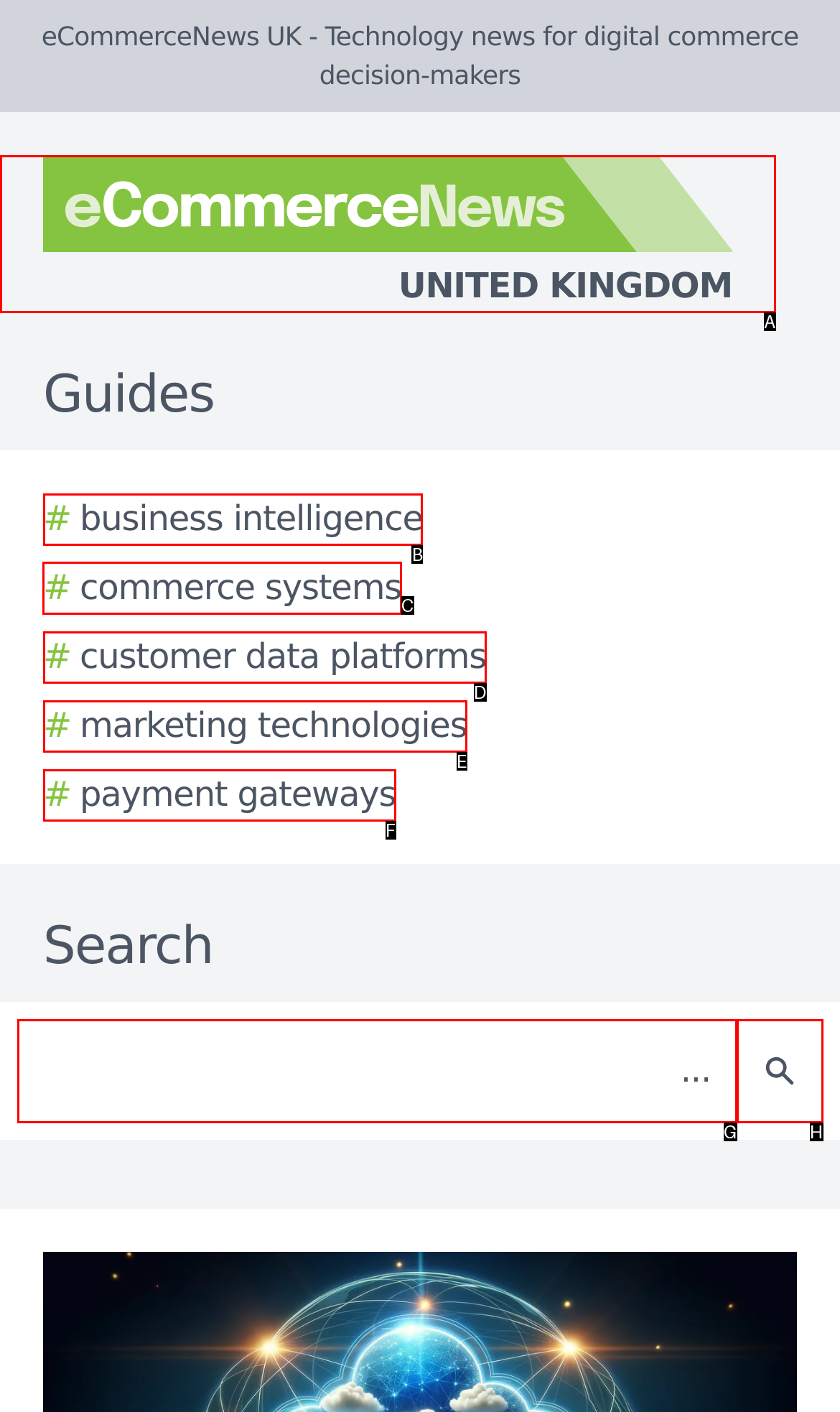For the given instruction: View commerce systems guides, determine which boxed UI element should be clicked. Answer with the letter of the corresponding option directly.

C